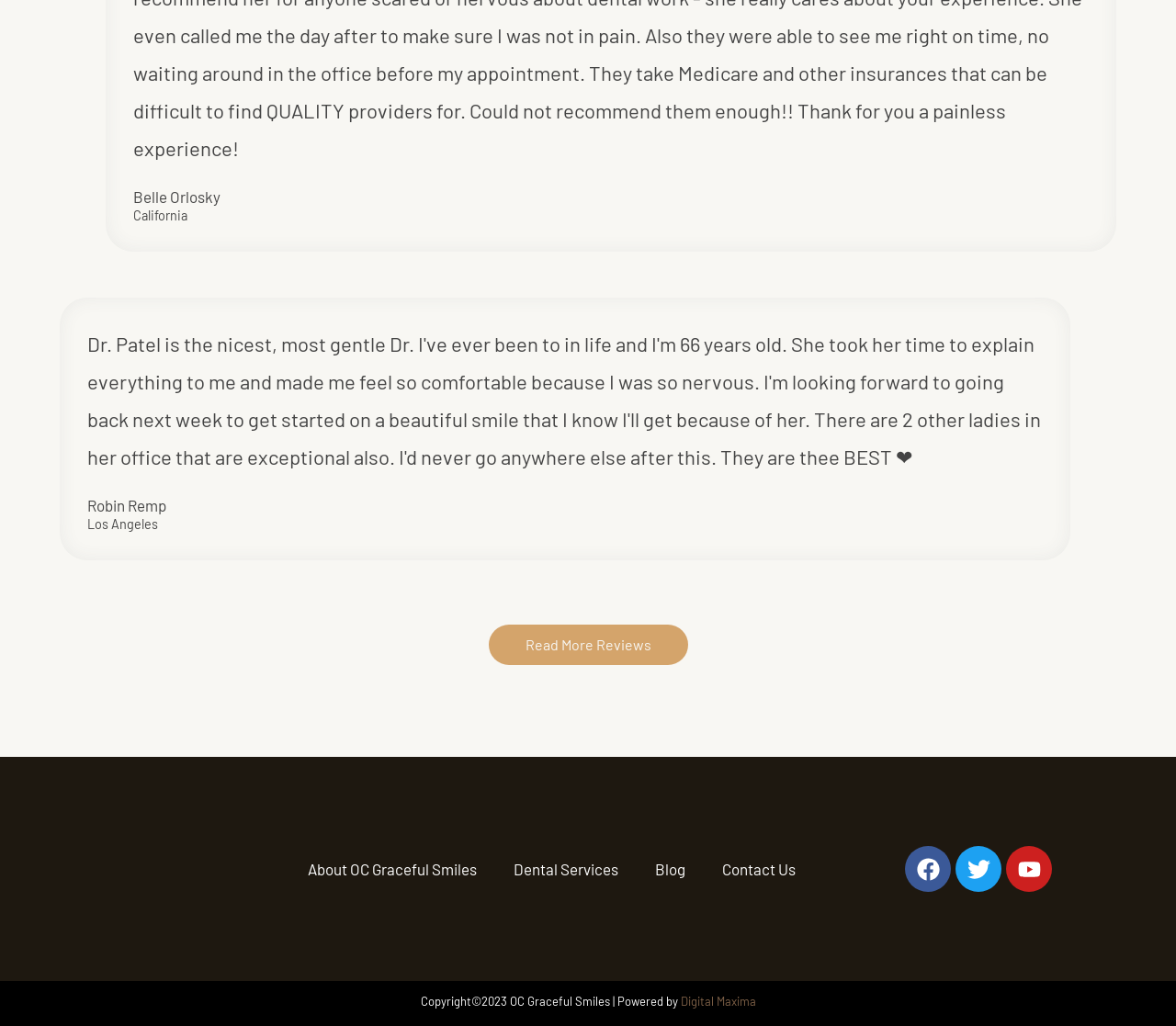Please determine the bounding box coordinates for the UI element described as: "About OC Graceful Smiles".

[0.246, 0.826, 0.421, 0.868]